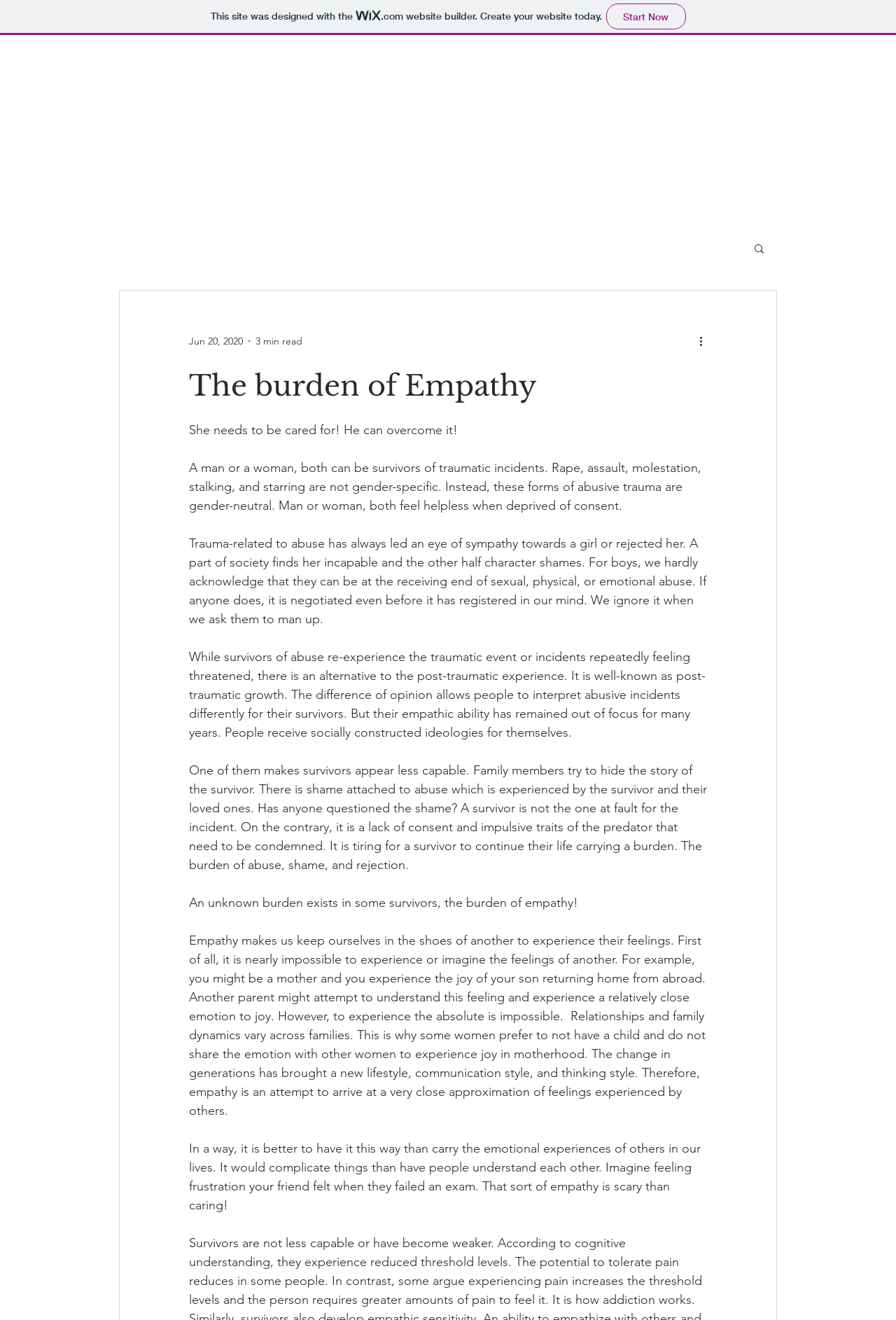What is the consequence of not acknowledging abuse? Observe the screenshot and provide a one-word or short phrase answer.

Shame and rejection